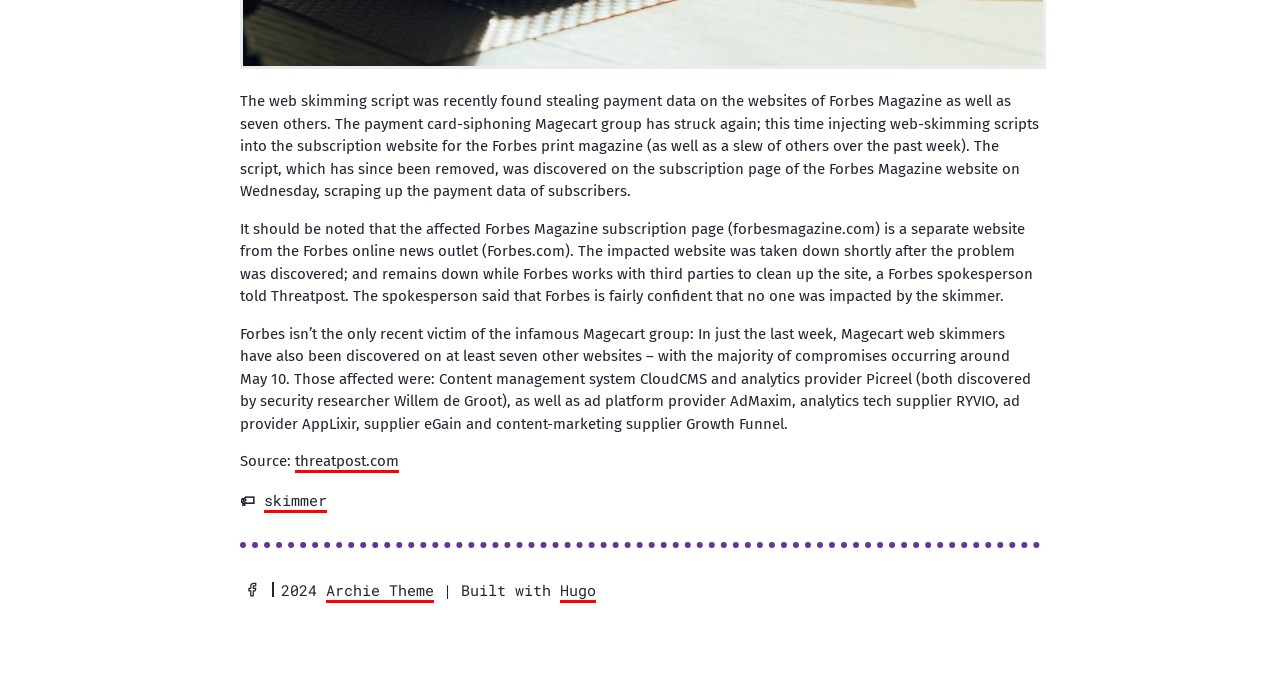Find the bounding box of the UI element described as: "Archie Theme". The bounding box coordinates should be given as four float values between 0 and 1, i.e., [left, top, right, bottom].

[0.255, 0.837, 0.339, 0.871]